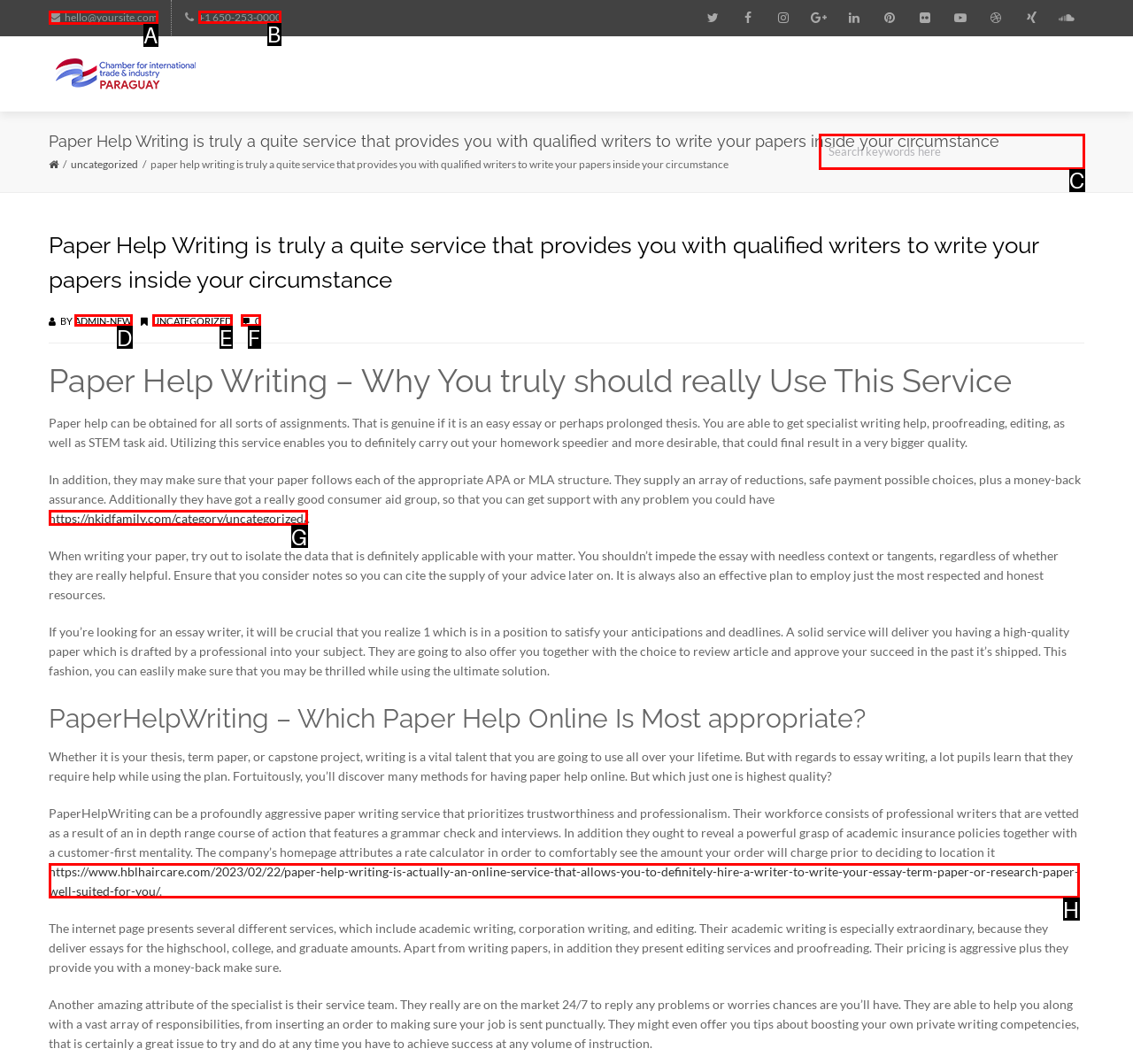Figure out which option to click to perform the following task: Click on Fuel Oil Transfer Systems logo
Provide the letter of the correct option in your response.

None